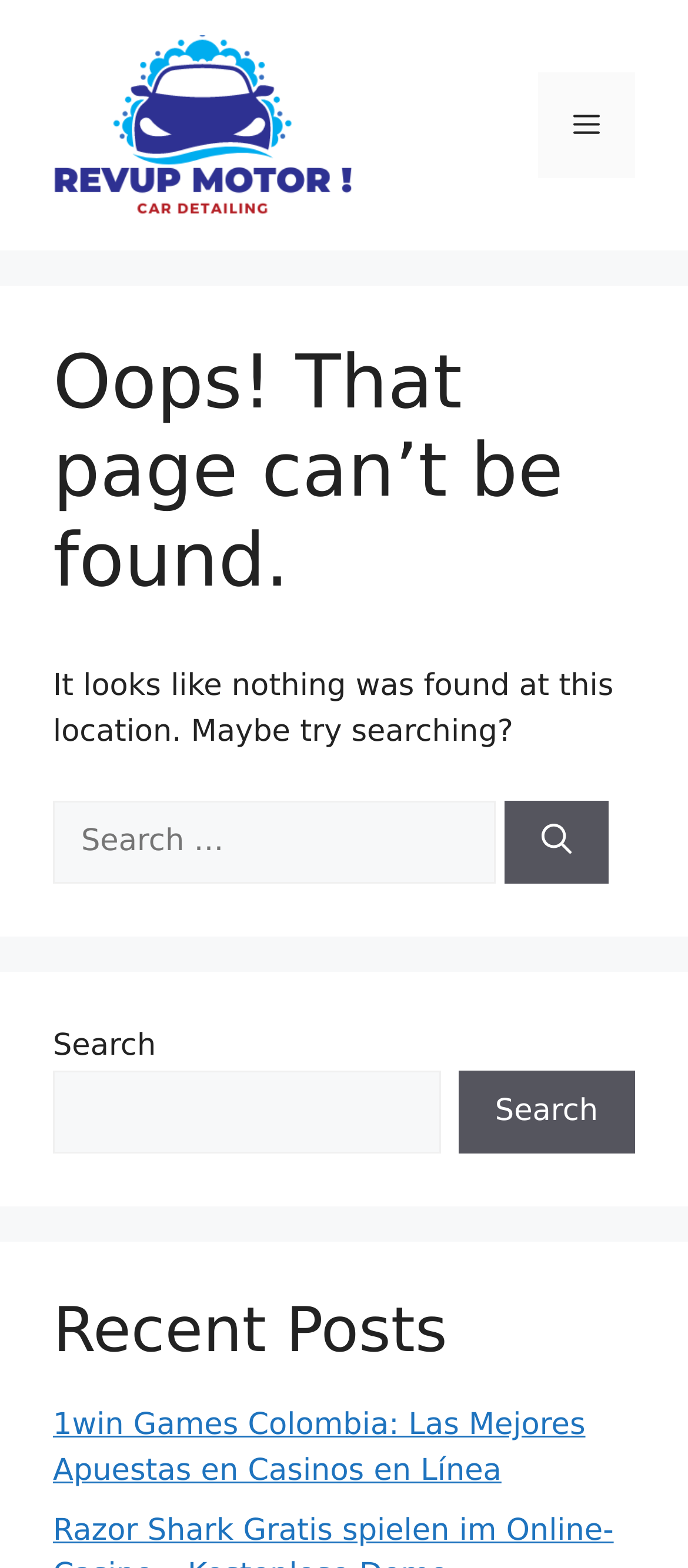Summarize the webpage in an elaborate manner.

This webpage displays a "Page not found" error message. At the top, there is a banner with a link to "Best auto detailing destin fl" accompanied by an image with the same name. To the right of the banner, there is a navigation menu toggle button labeled "Menu".

Below the banner, the main content area is divided into three sections. The first section contains a header with a prominent heading "Oops! That page can’t be found." followed by a paragraph of text explaining that nothing was found at the current location and suggesting a search. 

Underneath, there is a search box with a label "Search for:" and a "Search" button to its right. 

The second section is a complementary area that contains another search box with a "Search" button, and a heading "Recent Posts" above a list of links to recent posts, including "1win Games Colombia: Las Mejores Apuestas en Casinos en Línea".